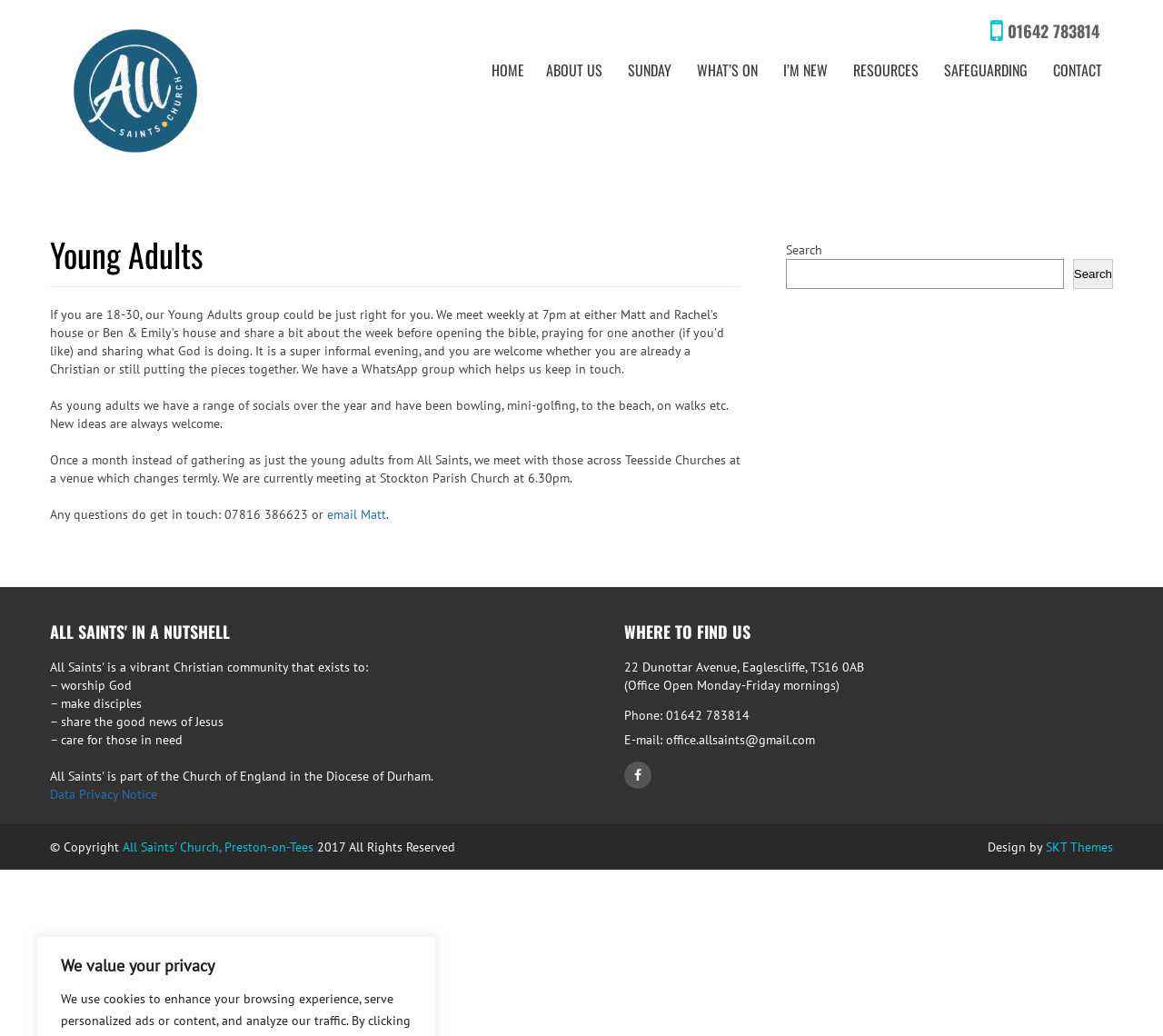Please provide the bounding box coordinate of the region that matches the element description: About Us. Coordinates should be in the format (top-left x, top-left y, bottom-right x, bottom-right y) and all values should be between 0 and 1.

[0.46, 0.05, 0.527, 0.085]